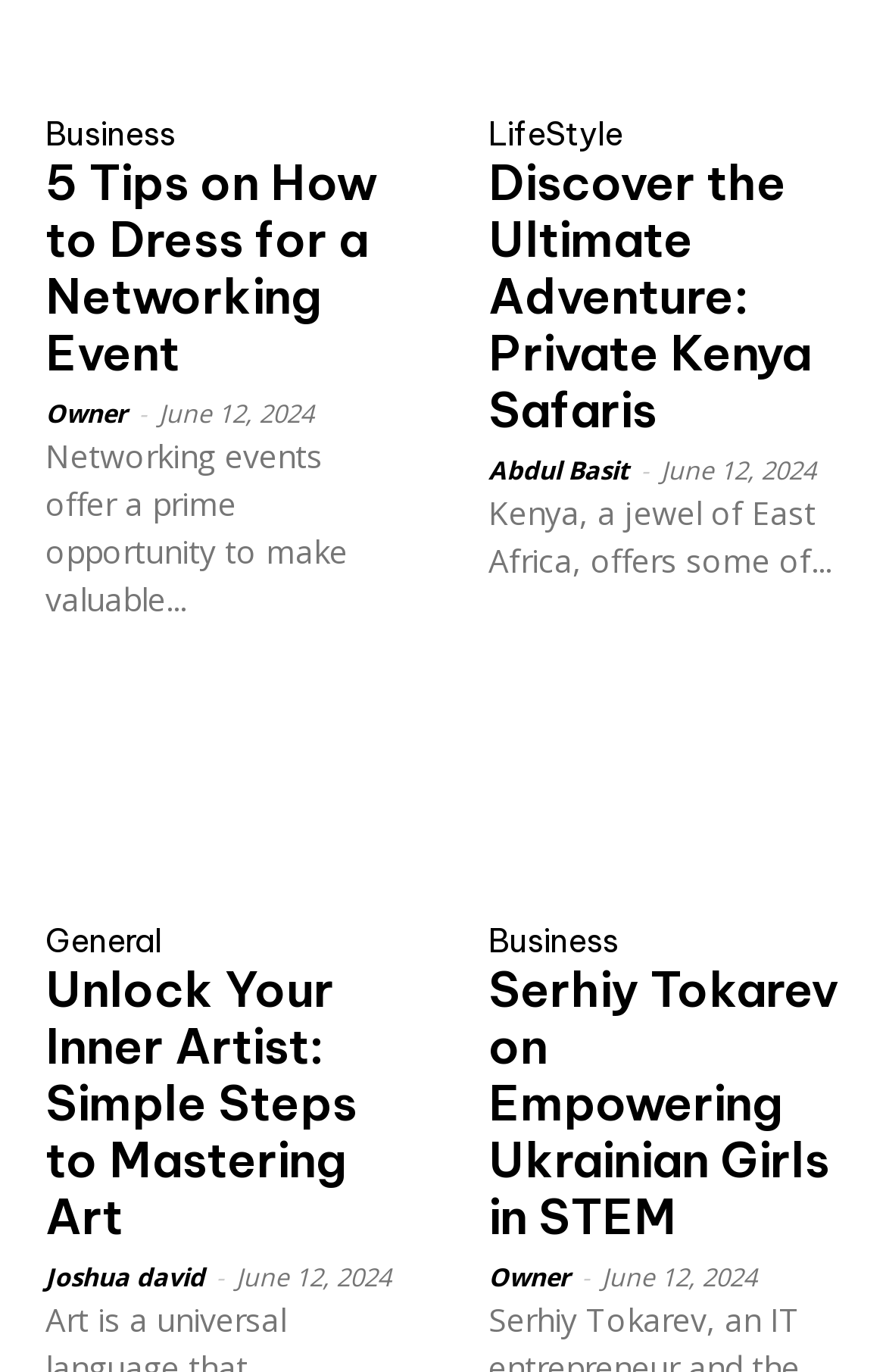What is the title of the last article?
Using the screenshot, give a one-word or short phrase answer.

Serhiy Tokarev on Empowering Ukrainian Girls in STEM